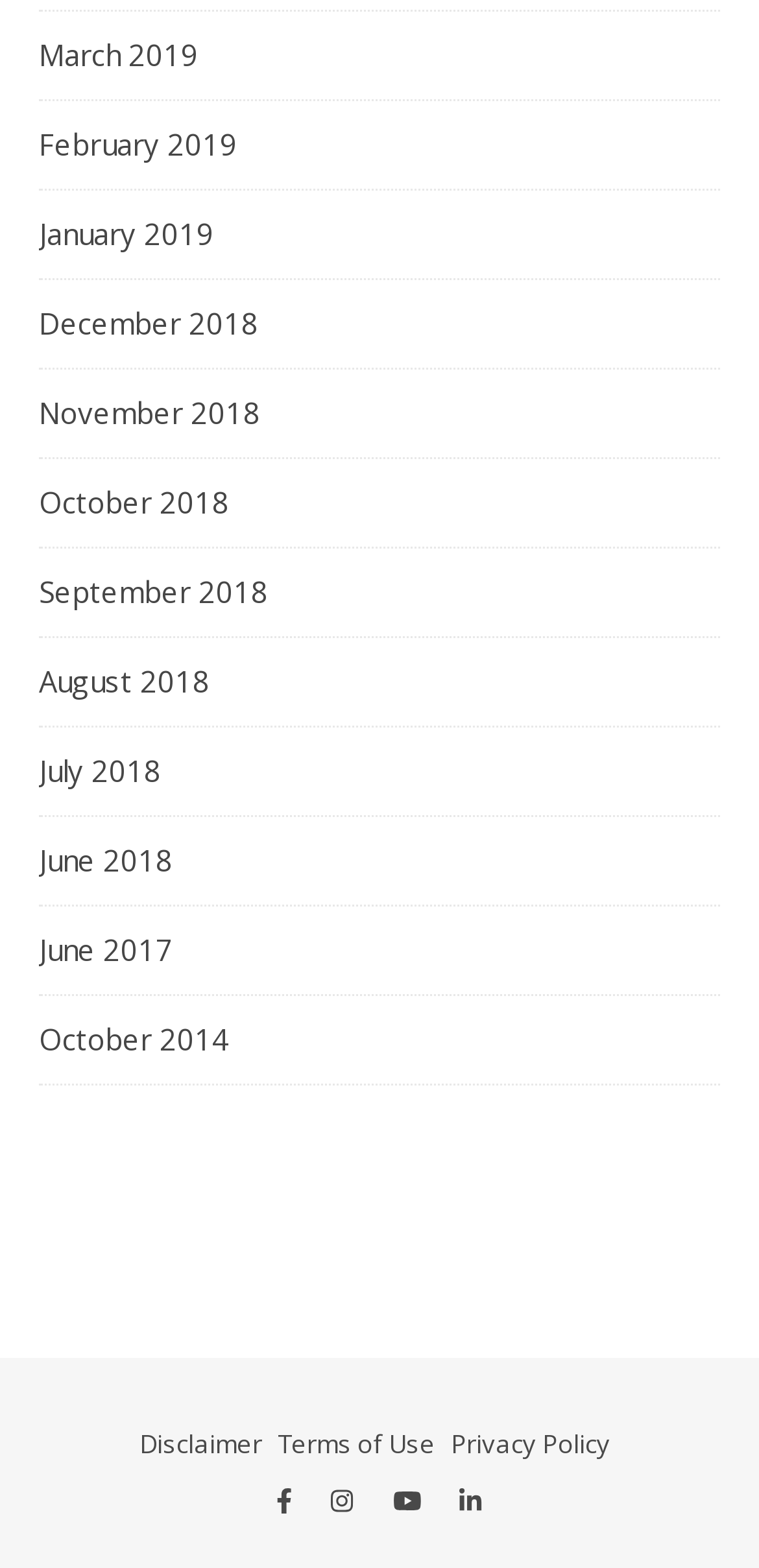Locate the bounding box coordinates for the element described below: "aria-label="facebook-f"". The coordinates must be four float values between 0 and 1, formatted as [left, top, right, bottom].

[0.365, 0.946, 0.393, 0.968]